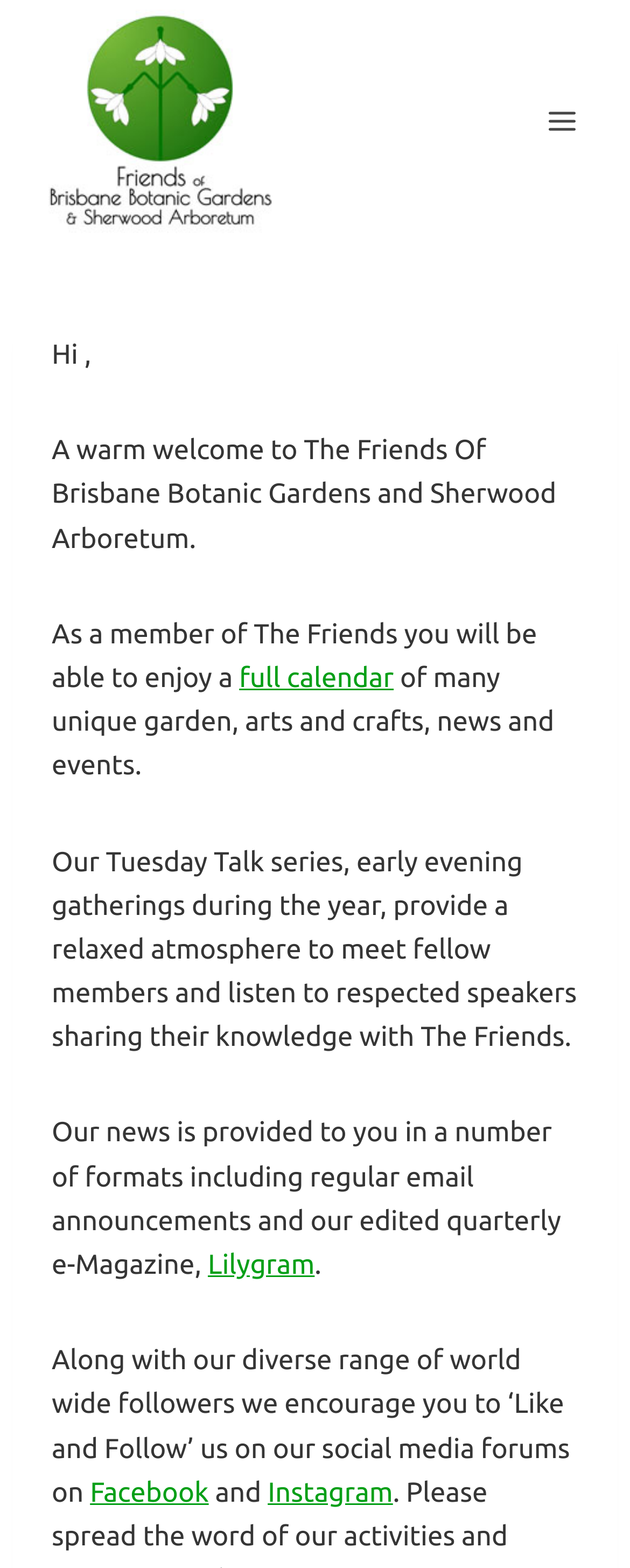Answer the following inquiry with a single word or phrase:
What social media platforms are mentioned?

Facebook and Instagram